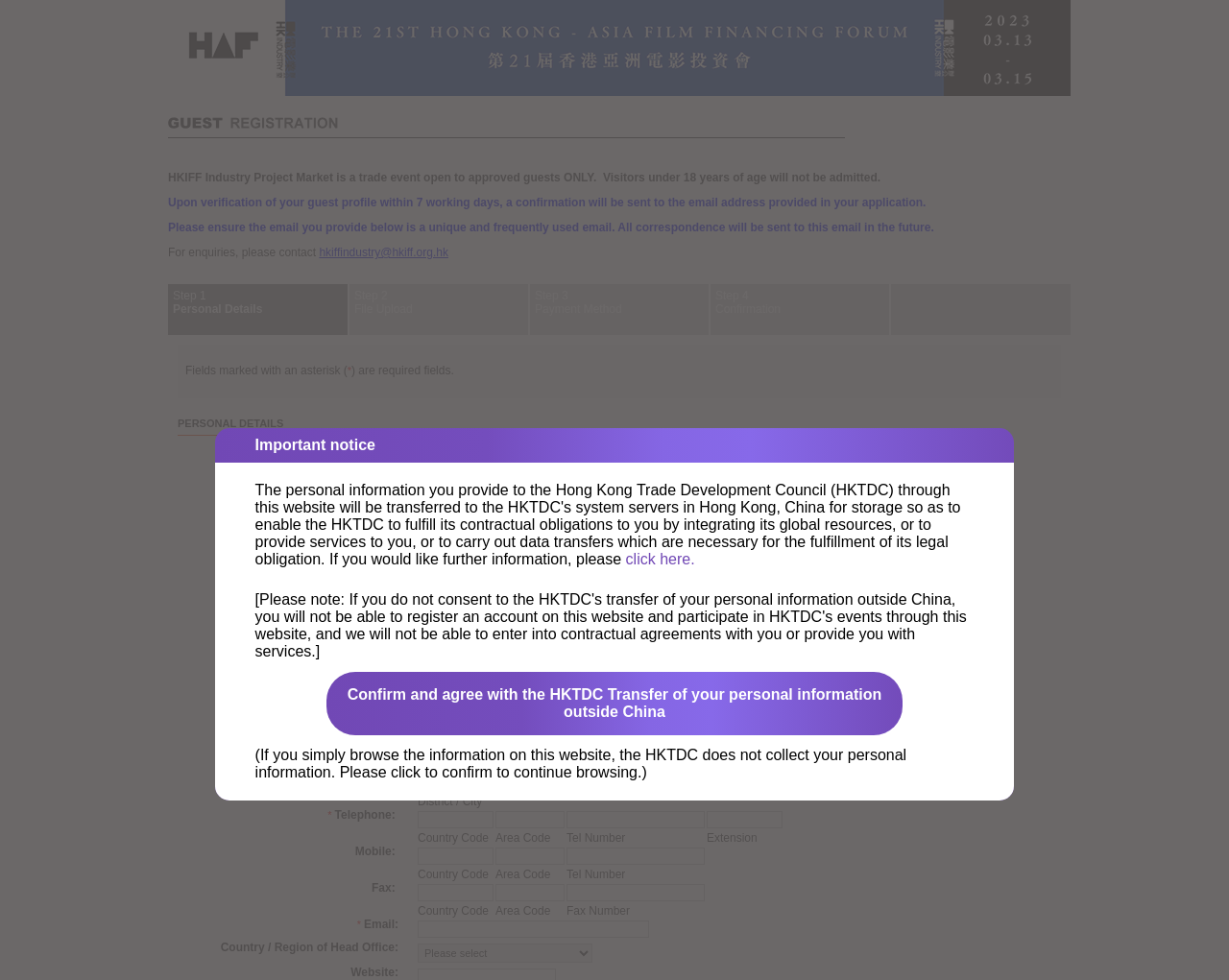Look at the image and give a detailed response to the following question: What is the first step in the registration process?

The webpage shows a table with steps for registration, and the first step is labeled as 'Step 1 Personal Details', which indicates that the first step in the registration process is to provide personal details.